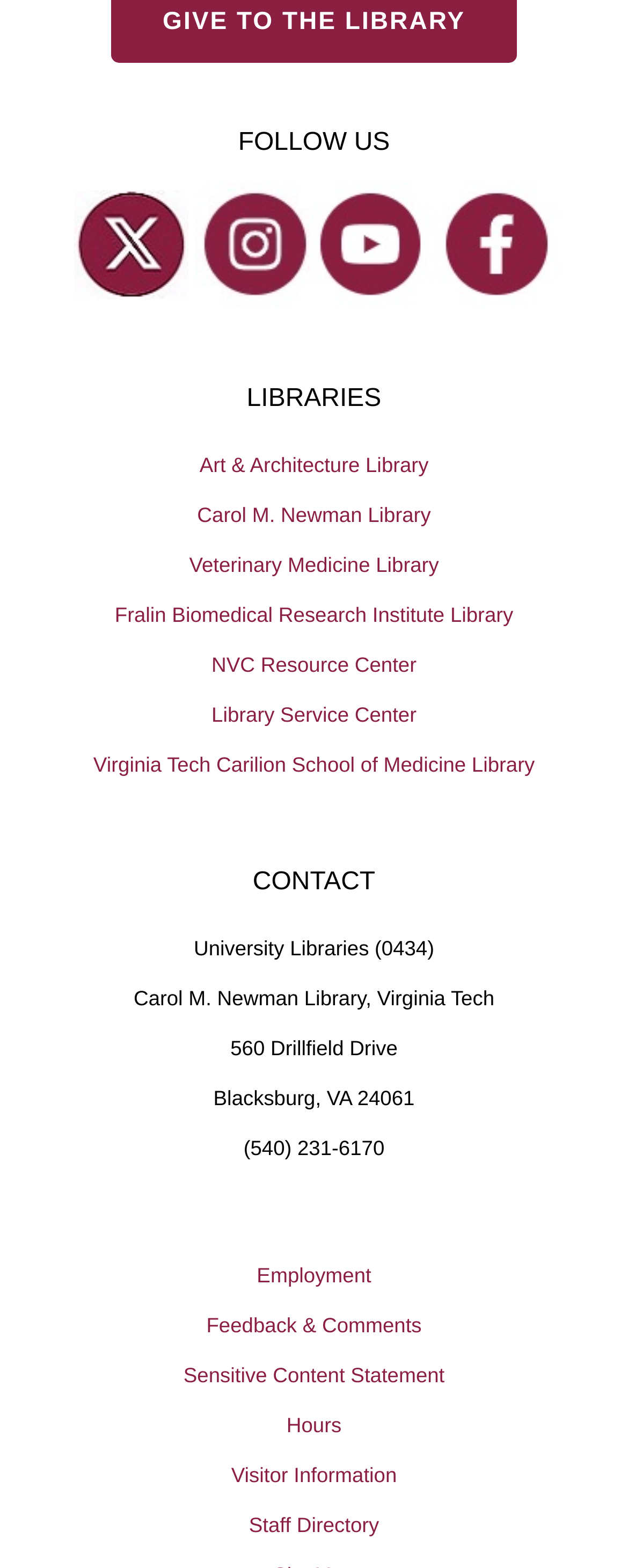Based on the description "Features", find the bounding box of the specified UI element.

None